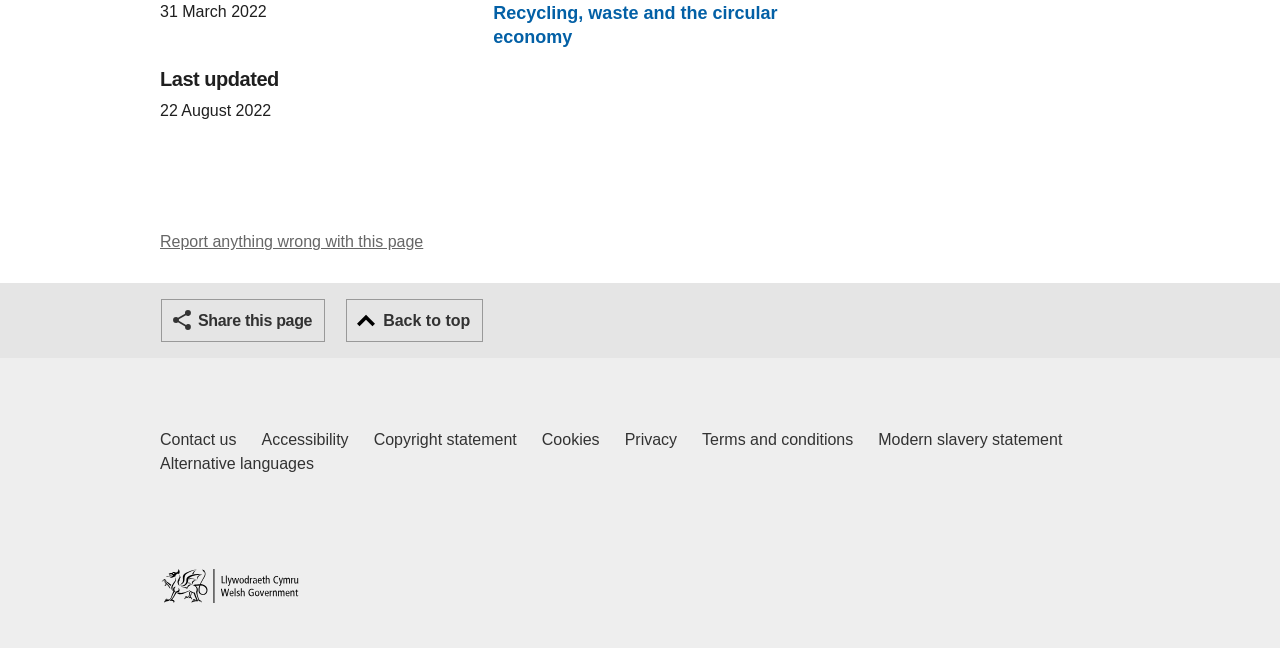Could you provide the bounding box coordinates for the portion of the screen to click to complete this instruction: "Go back to top"?

[0.27, 0.461, 0.378, 0.527]